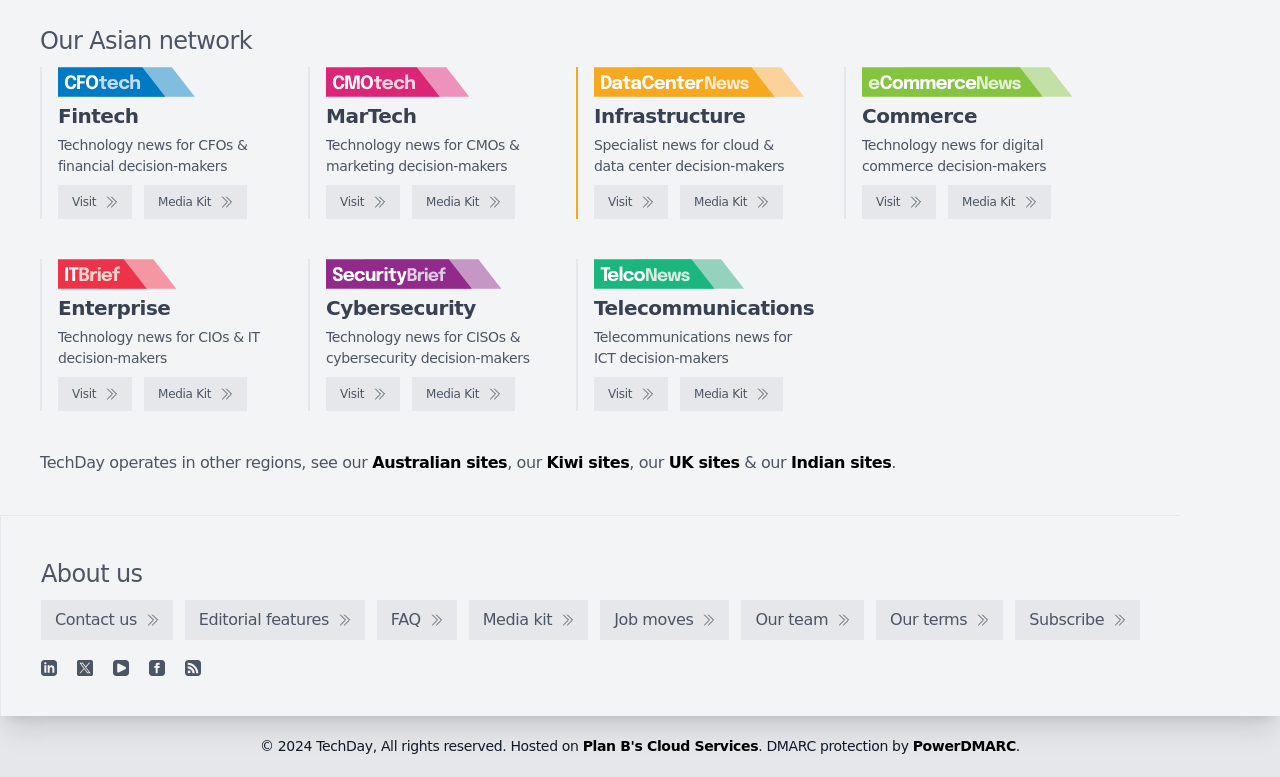How many news websites are listed on the webpage?
Please ensure your answer to the question is detailed and covers all necessary aspects.

There are 8 news websites listed on the webpage, including CFOtech, CMOtech, DataCenterNews, eCommerceNews, IT Brief, SecurityBrief, TelcoNews, and others.